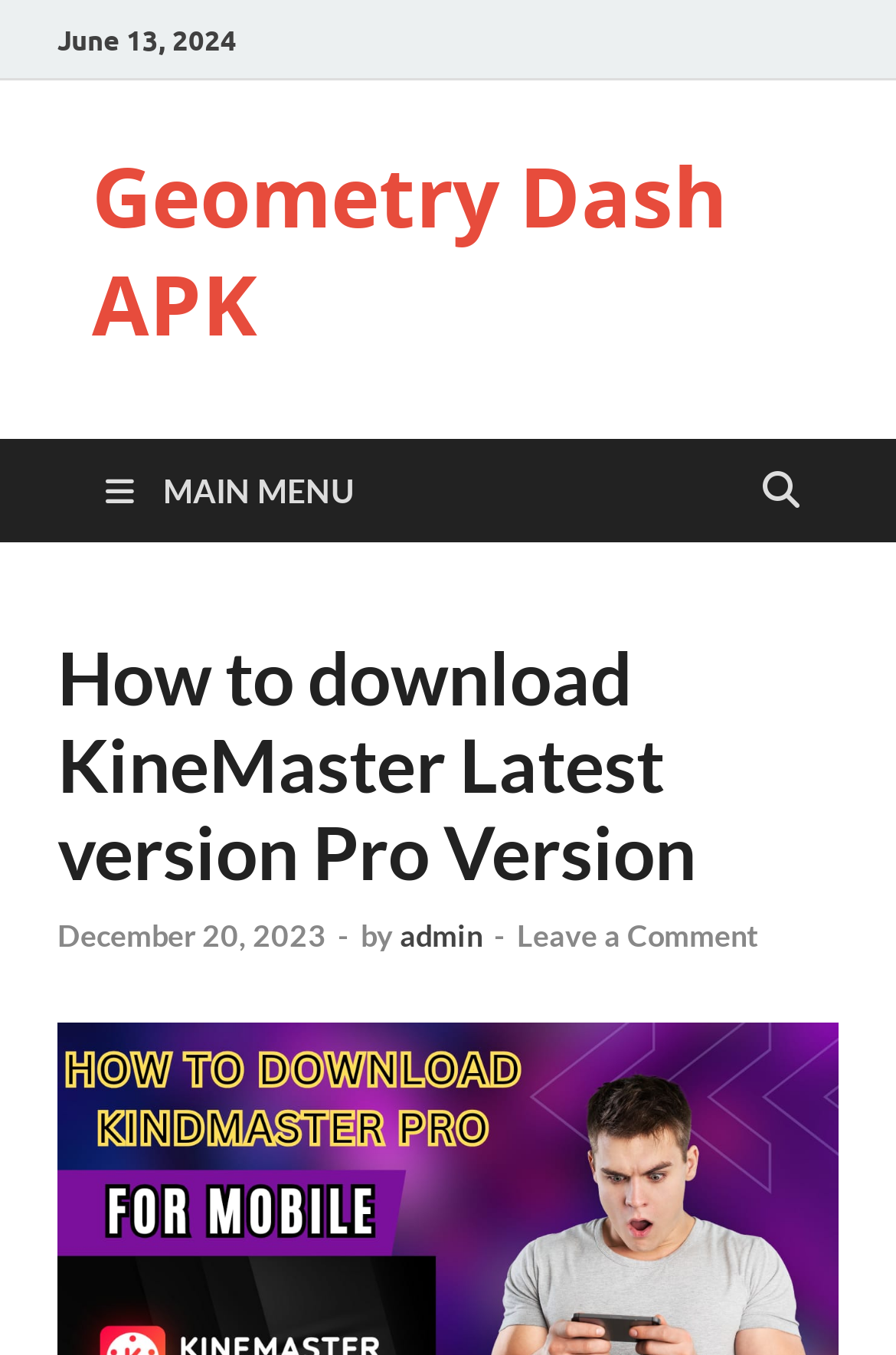Please respond in a single word or phrase: 
What is the author of the article?

admin